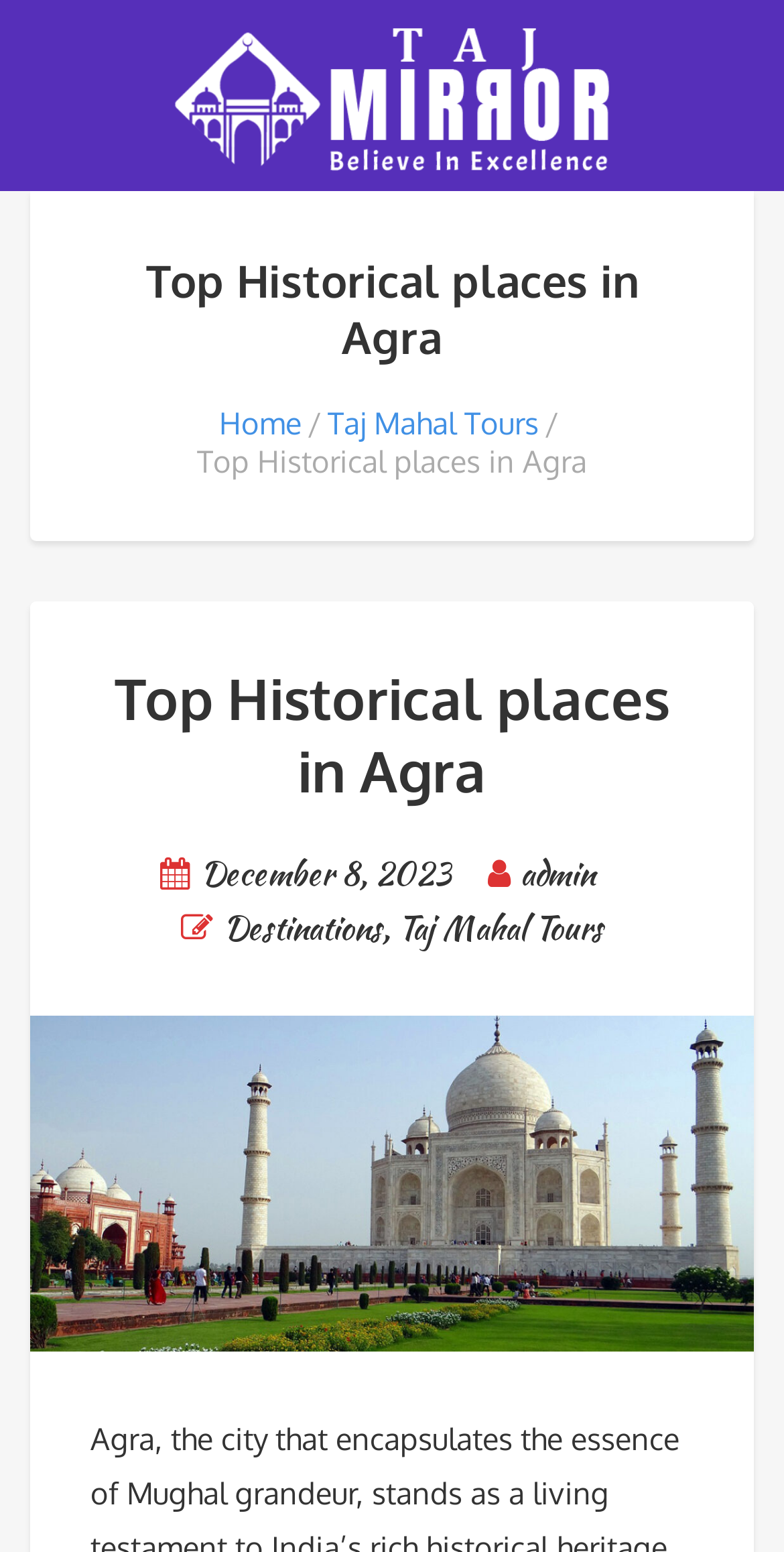What is the name of the website?
Answer the question with just one word or phrase using the image.

Taj Mirror